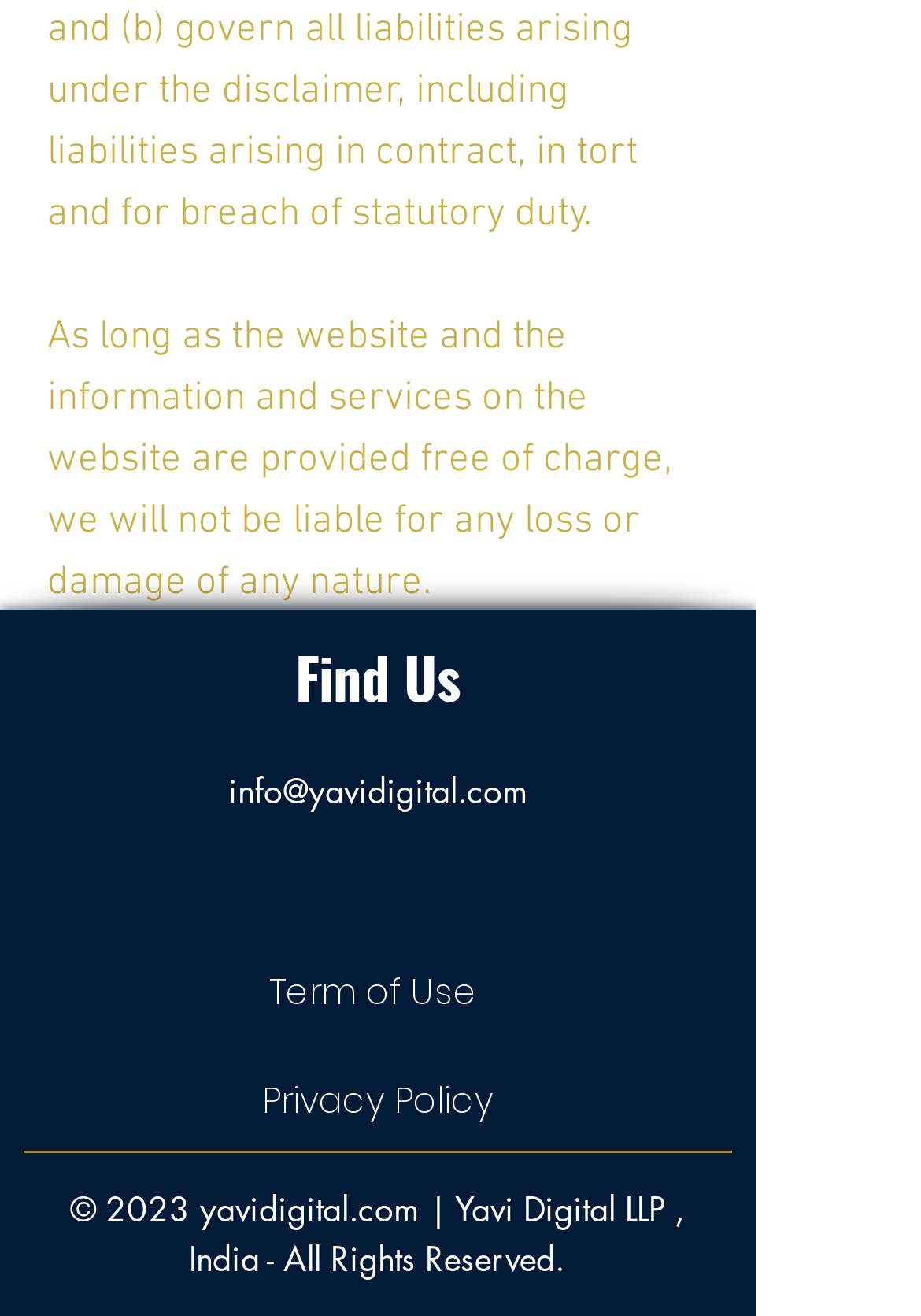What is the company name?
Please look at the screenshot and answer using one word or phrase.

Yavi Digital LLP